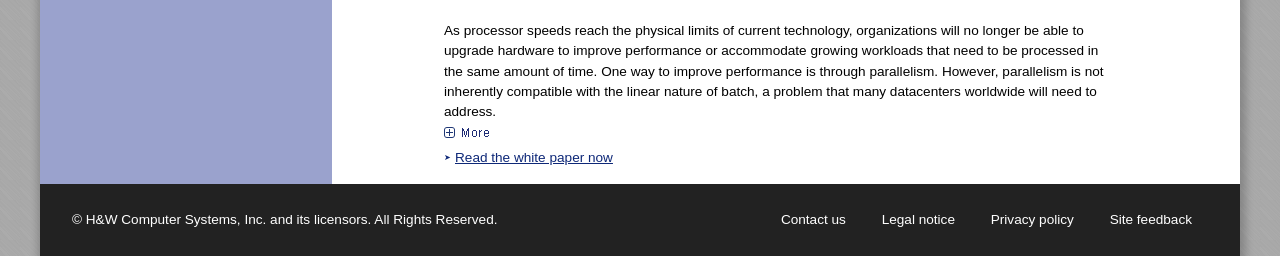What is the purpose of the link 'Read the white paper now'?
Provide an in-depth and detailed answer to the question.

The link 'Read the white paper now' is likely to provide access to a white paper that discusses the topic of parallelism and its application in data processing. The link is placed below the introductory paragraph, suggesting that it offers more in-depth information on the subject.